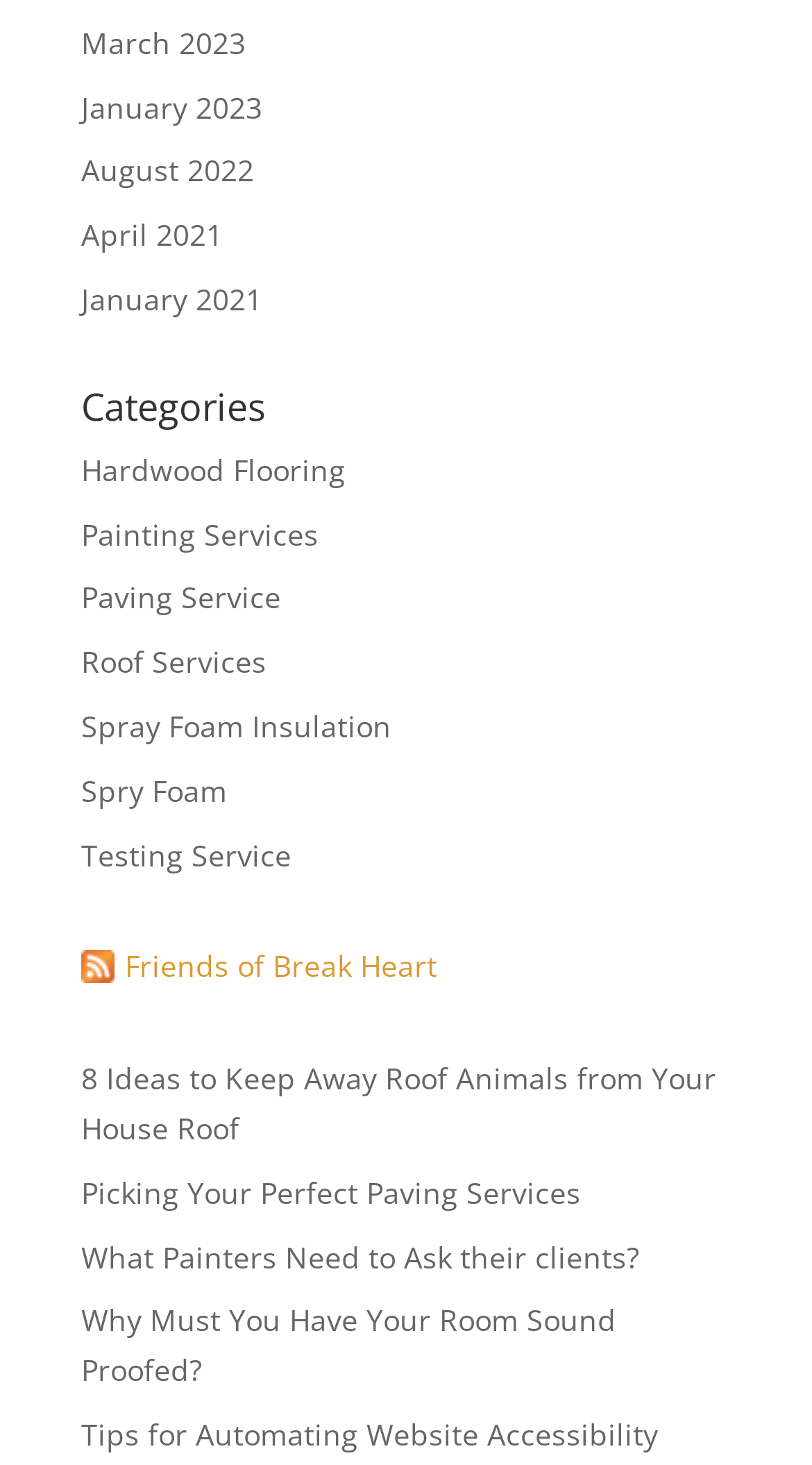Please specify the bounding box coordinates of the clickable section necessary to execute the following command: "View March 2023 archives".

[0.1, 0.015, 0.303, 0.042]